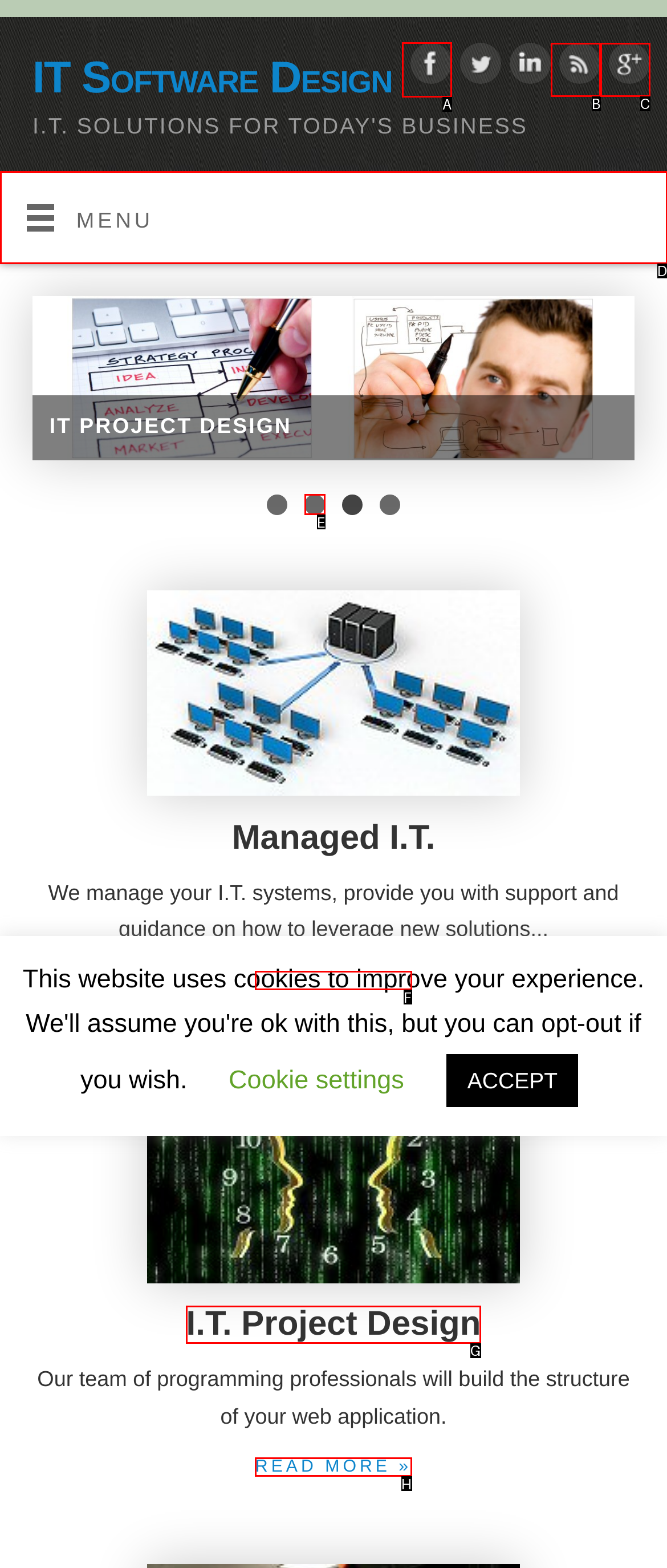Identify which HTML element to click to fulfill the following task: Visit Facebook page. Provide your response using the letter of the correct choice.

A